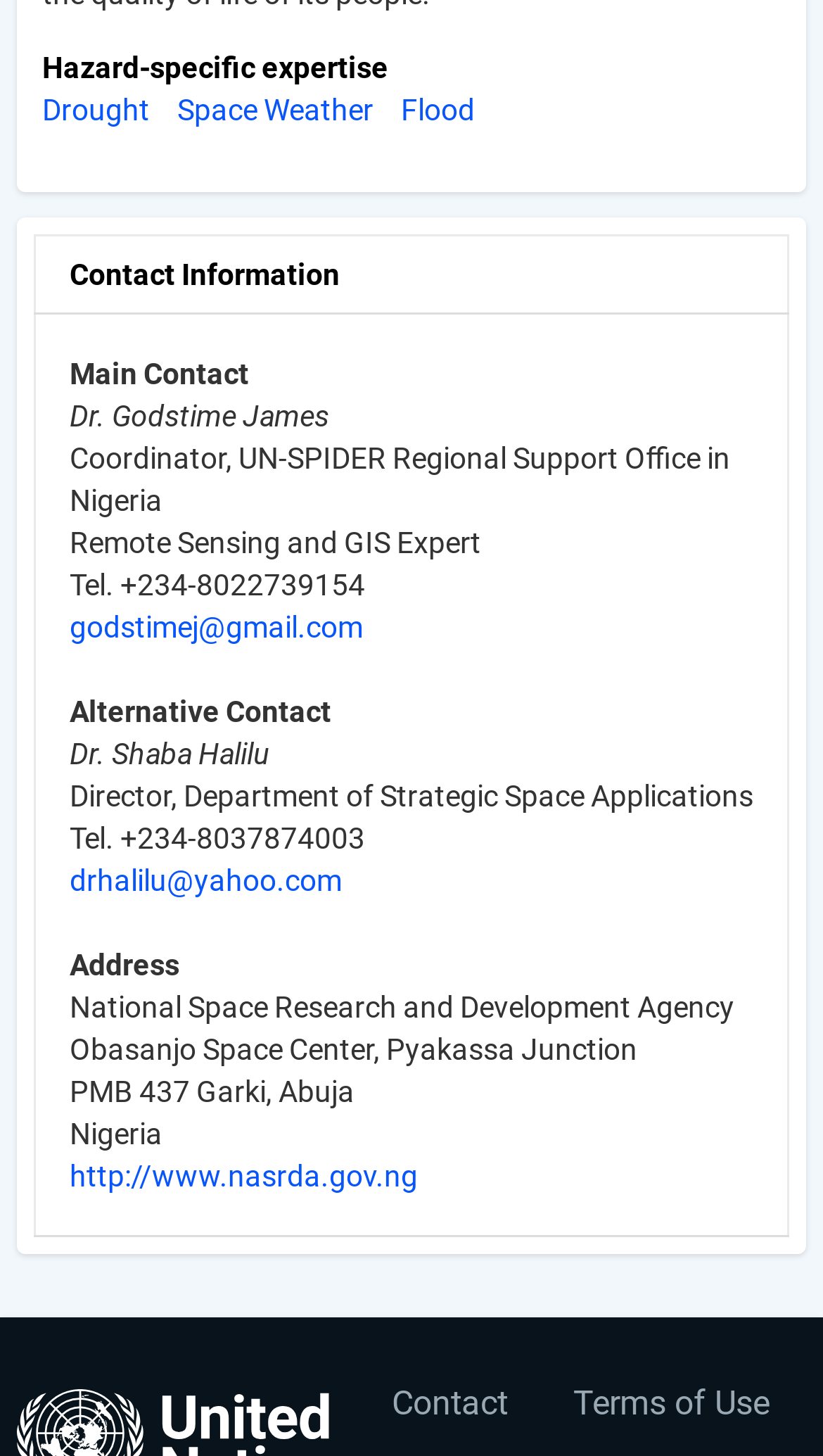Identify the bounding box coordinates of the section to be clicked to complete the task described by the following instruction: "Log in to the user account". The coordinates should be four float numbers between 0 and 1, formatted as [left, top, right, bottom].

[0.795, 0.918, 0.979, 0.968]